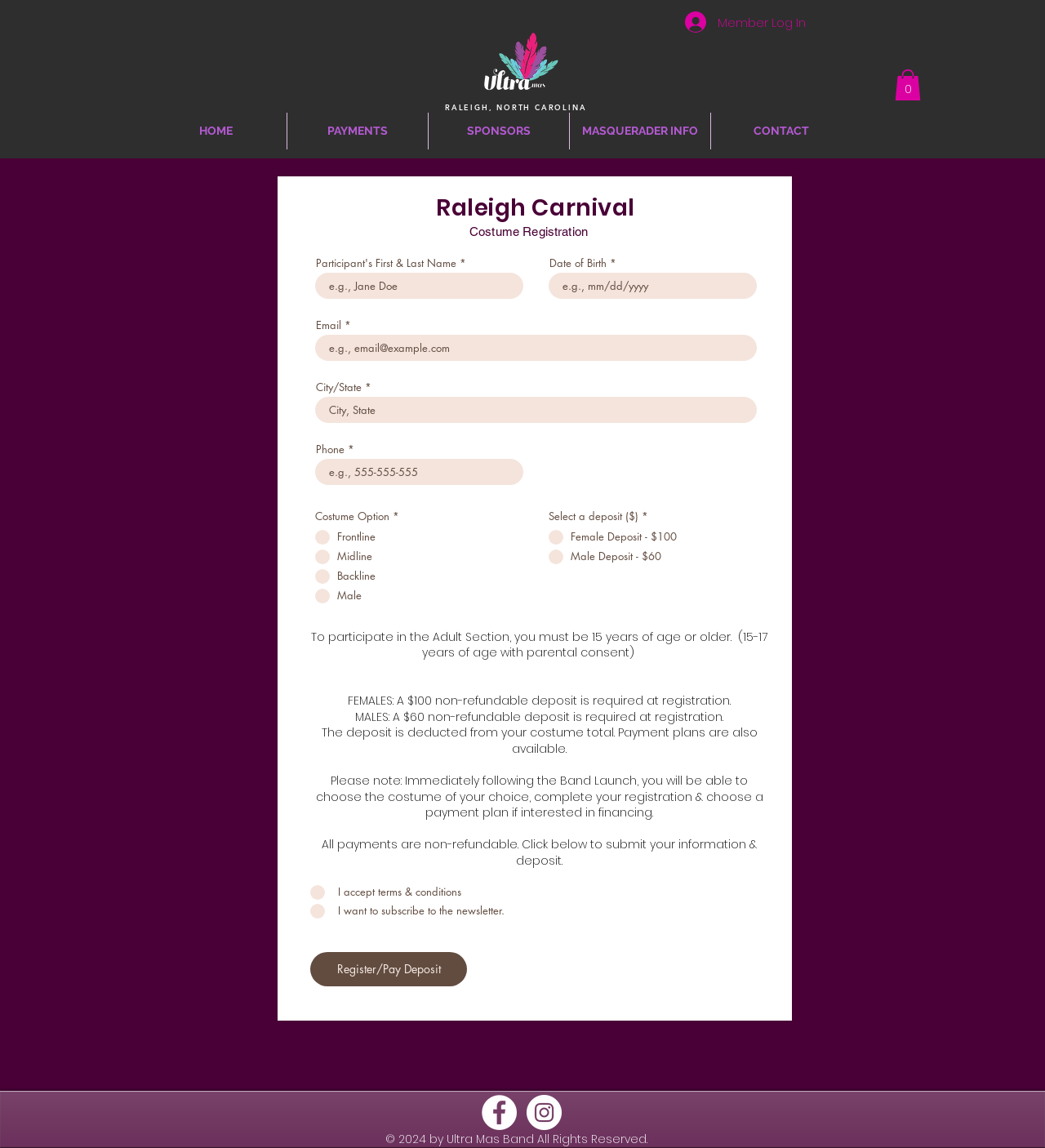With reference to the image, please provide a detailed answer to the following question: What is the purpose of the deposit?

The purpose of the deposit can be found in the static text 'The deposit is deducted from your costume total.' which is located below the costume registration section.